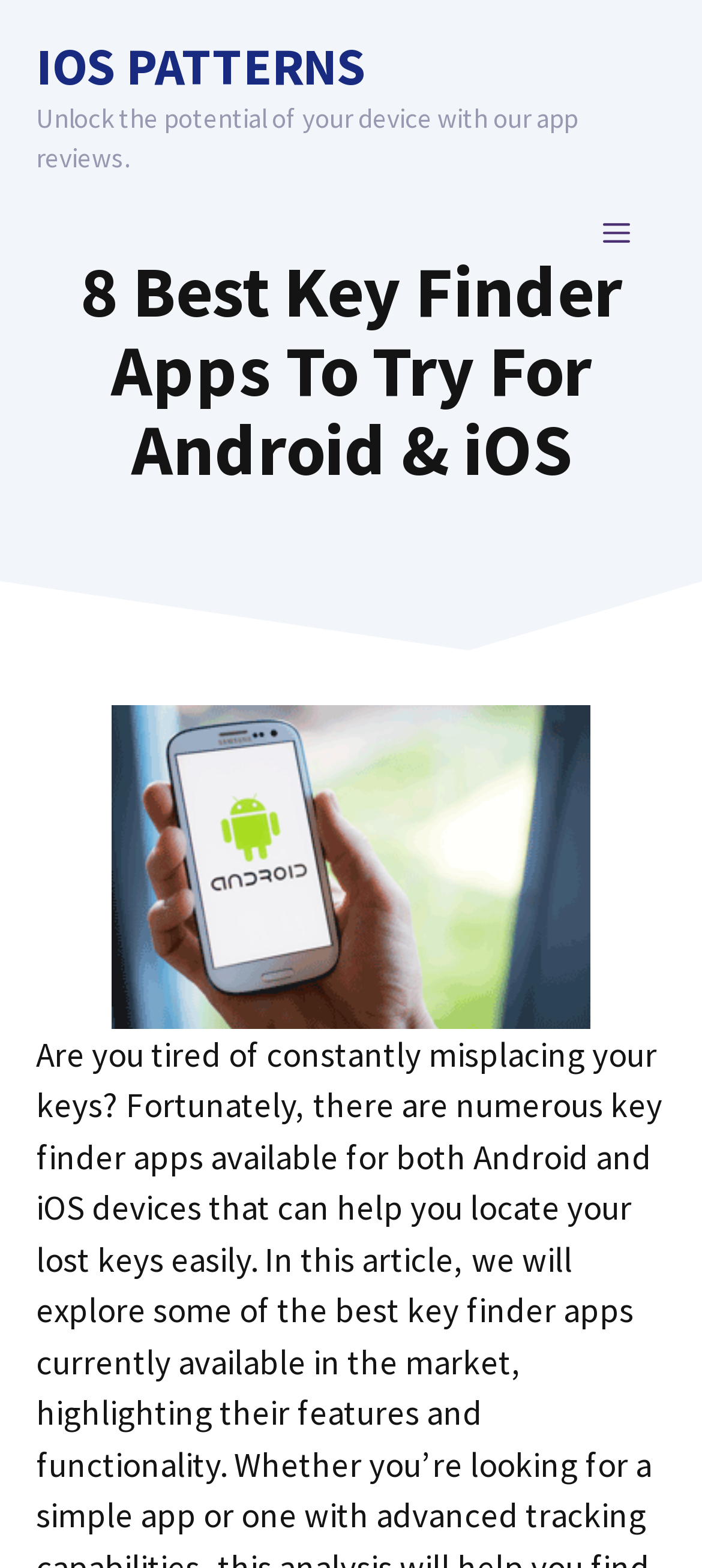What is the platform for downloading the key finder apps?
Please use the visual content to give a single word or phrase answer.

Google Store